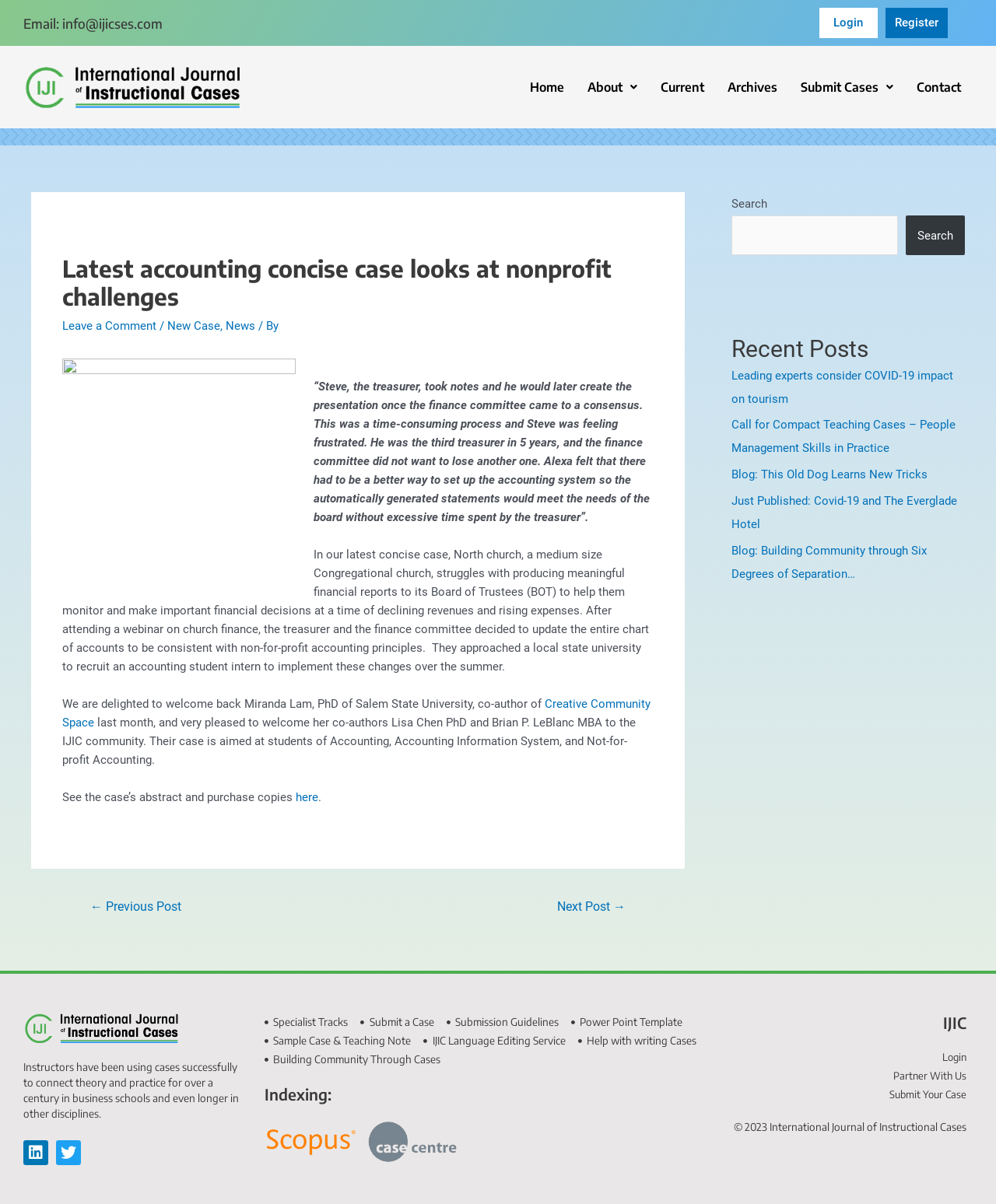Please identify the bounding box coordinates of the clickable region that I should interact with to perform the following instruction: "View the latest concise case". The coordinates should be expressed as four float numbers between 0 and 1, i.e., [left, top, right, bottom].

[0.063, 0.211, 0.656, 0.258]